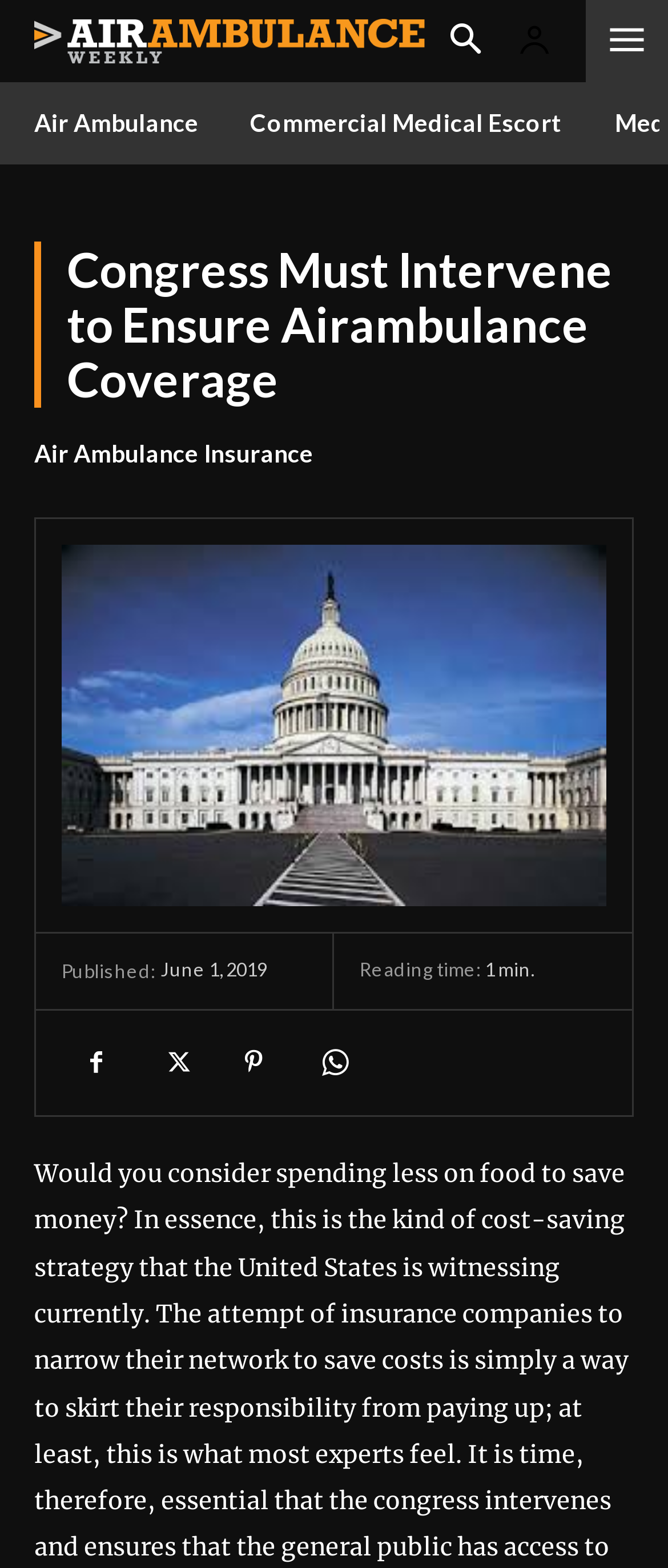Please identify the bounding box coordinates of the element that needs to be clicked to execute the following command: "share on social media". Provide the bounding box using four float numbers between 0 and 1, formatted as [left, top, right, bottom].

[0.092, 0.656, 0.195, 0.699]